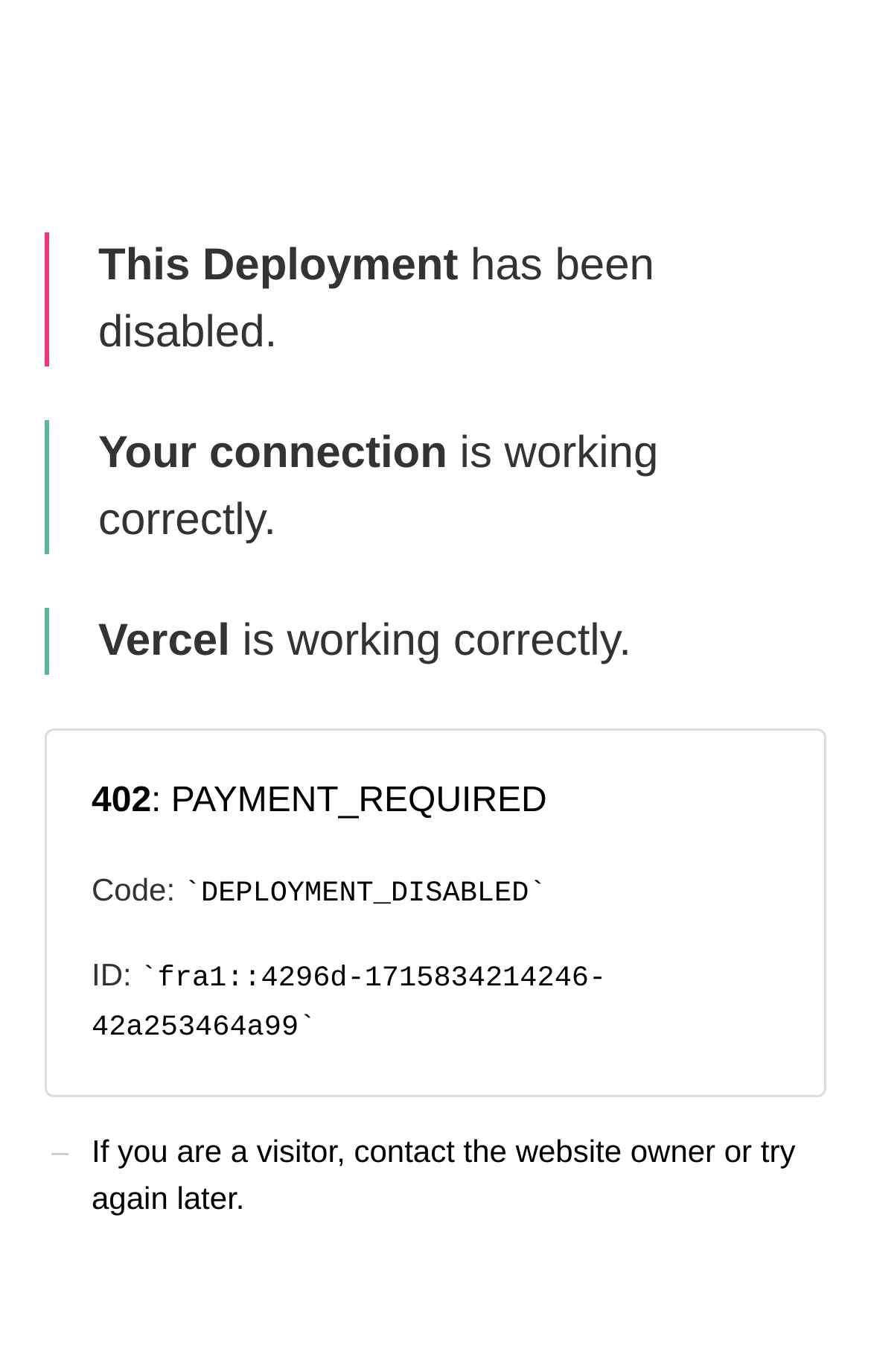Provide a brief response to the question using a single word or phrase: 
What is the code for this error?

402